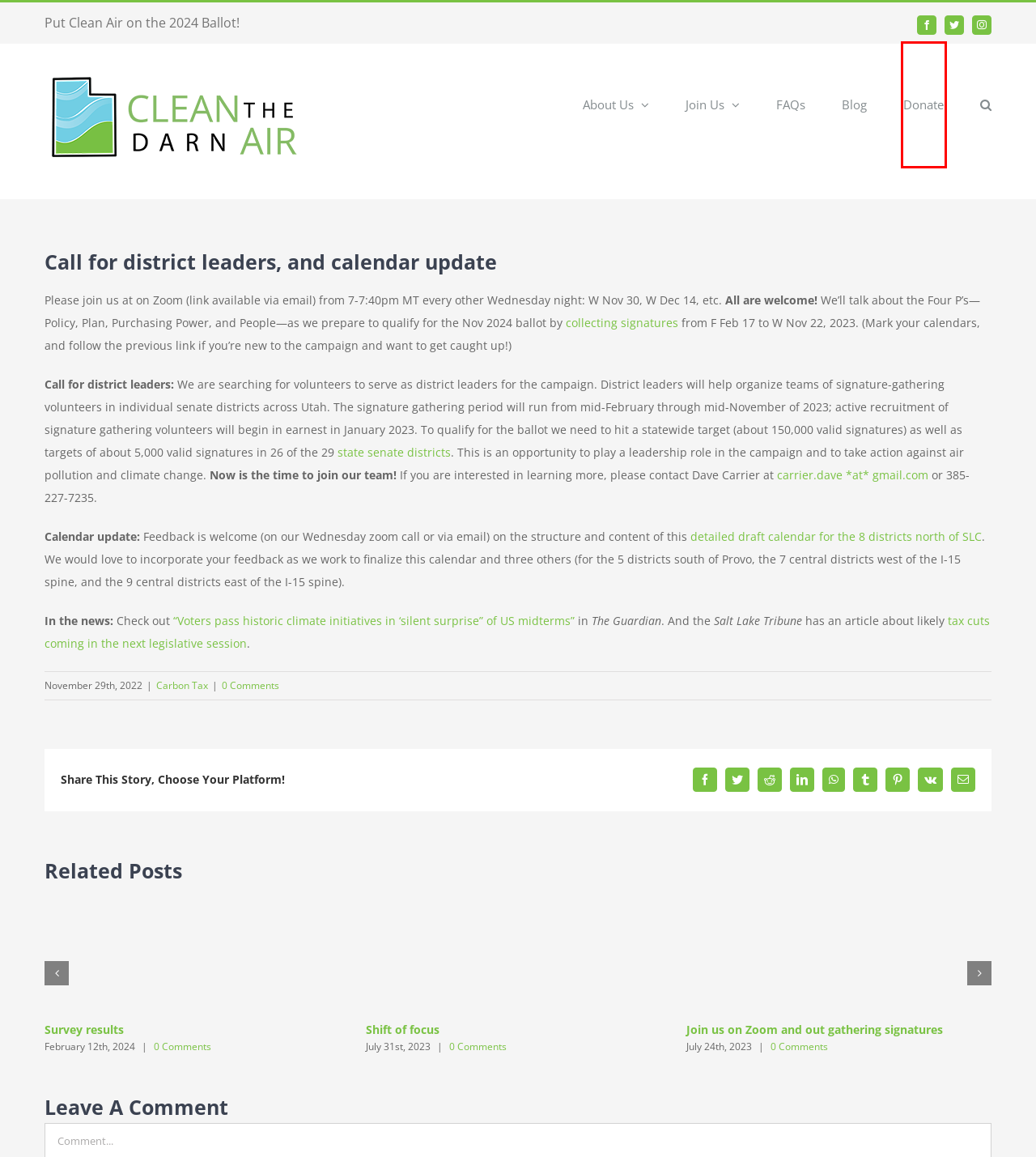Review the screenshot of a webpage that includes a red bounding box. Choose the webpage description that best matches the new webpage displayed after clicking the element within the bounding box. Here are the candidates:
A. FAQs - Clean the Darn Air
B. Clean the Darn Air - Clean the Darn Air
C. Carbon Tax Archives - Clean the Darn Air
D. Privacy Policy - Clean the Darn Air
E. Clean the Darn Air - Help us improve Utah Air quality! - Home
F. The timeline for Nov 2024 - Clean the Darn Air
G. VK | 登录
H. Donate - Clean the Darn Air

H